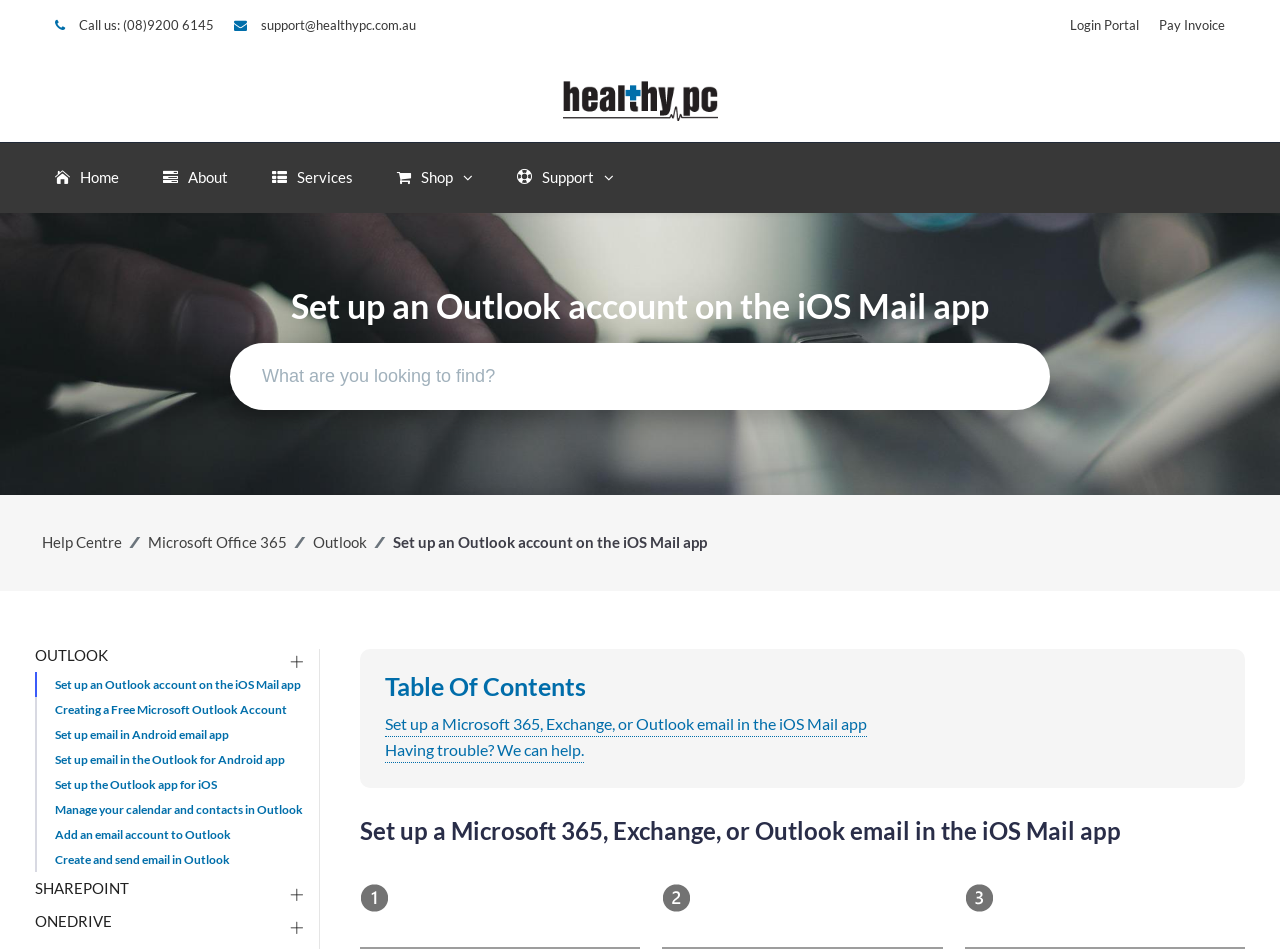Please determine the bounding box coordinates of the element to click on in order to accomplish the following task: "View cart". Ensure the coordinates are four float numbers ranging from 0 to 1, i.e., [left, top, right, bottom].

None